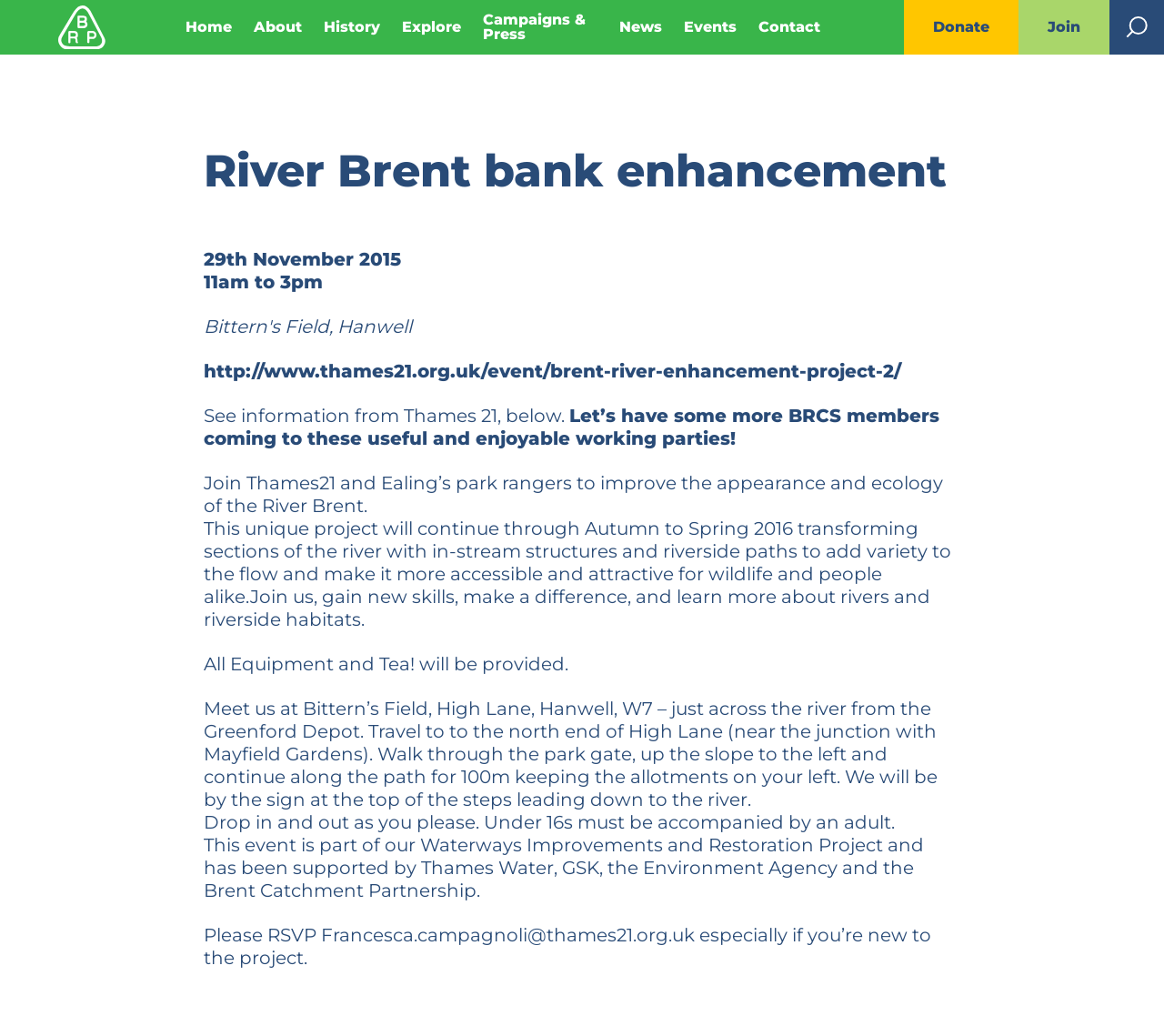Generate a thorough caption detailing the webpage content.

The webpage appears to be about Brent River Park, with a focus on a specific event or project related to the park's enhancement. At the top left corner, there is a logo of Brent River Park, accompanied by a navigation menu with links to various sections of the website, including Home, About, History, Explore, Campaigns & Press, News, Events, Contact, Donate, and Join.

Below the navigation menu, there is a prominent heading that reads "River Brent bank enhancement". This is followed by a date, "29th November 2015", and a time, "11am to 3pm". There is a link to an event page on the Thames 21 website, which provides more information about the event.

The main content of the page is a description of the event, which appears to be a working party to improve the appearance and ecology of the River Brent. The text explains that the event is a collaboration between Thames 21 and Ealing's park rangers, and that it will involve improving the river with in-stream structures and riverside paths. The event aims to make the river more accessible and attractive for wildlife and people alike.

The text also provides details about the event, including the location, which is Bittern's Field, High Lane, Hanwell, W7. It explains how to get to the location and what to expect during the event. Additionally, there is information about what equipment will be provided and what participants need to bring.

At the bottom of the page, there is a section that acknowledges the supporters of the event, including Thames Water, GSK, the Environment Agency, and the Brent Catchment Partnership. Finally, there is a call to action to RSVP to the event by emailing Francesca.campagnoli@thames21.org.uk.